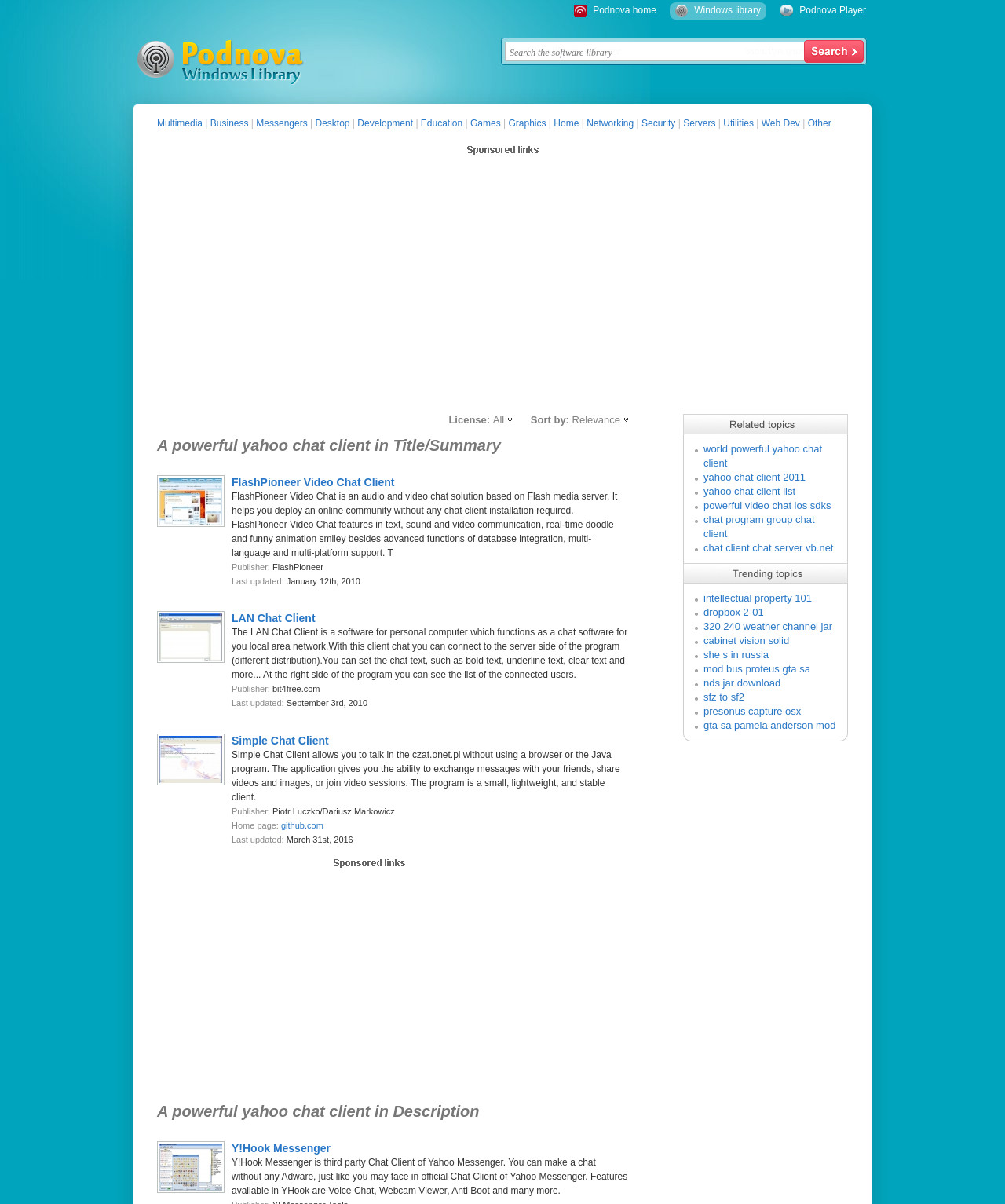Provide a one-word or one-phrase answer to the question:
How many related topics are listed?

5